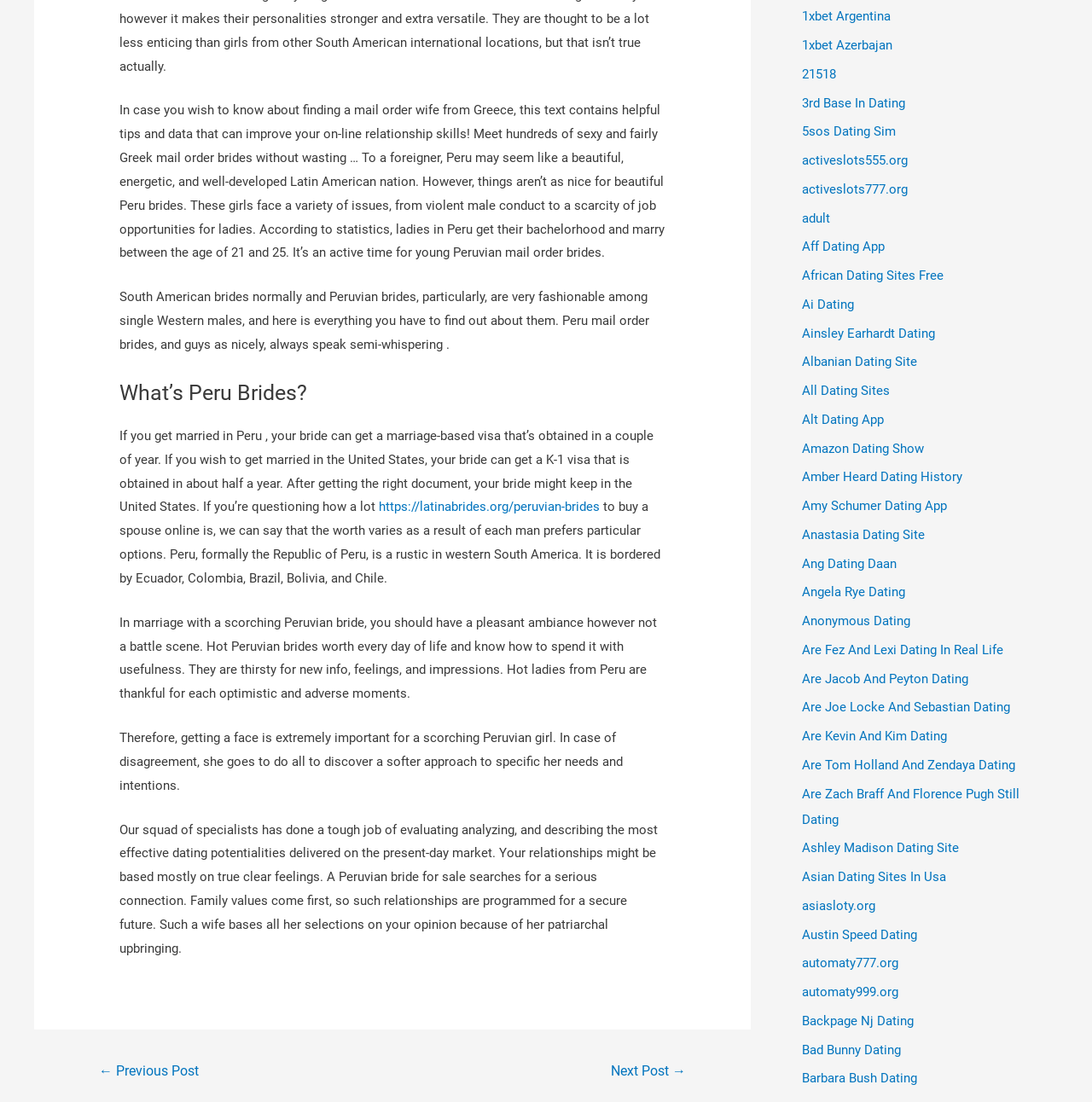What is the country where Peru mail order brides are from?
Refer to the image and respond with a one-word or short-phrase answer.

Peru